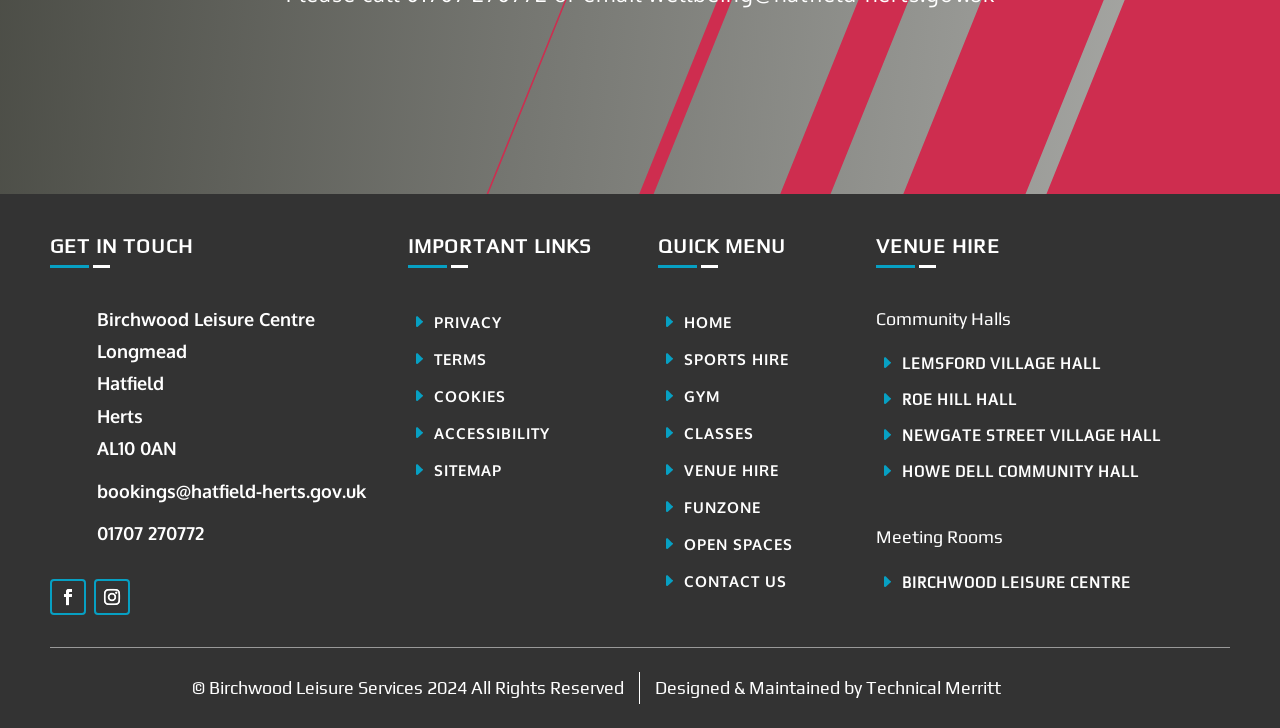What type of rooms can be hired at the leisure centre?
Answer with a single word or short phrase according to what you see in the image.

Meeting Rooms